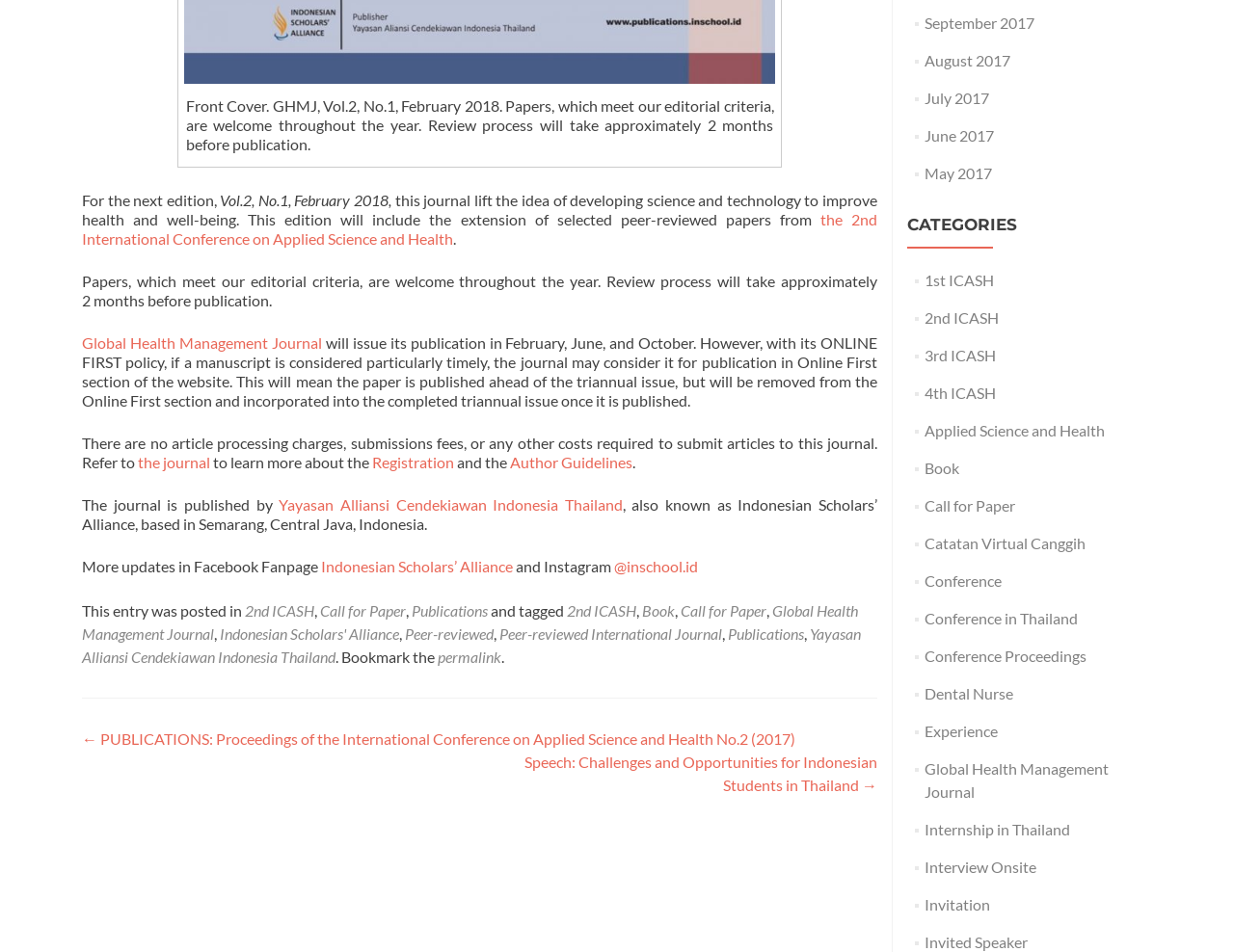Determine the coordinates of the bounding box for the clickable area needed to execute this instruction: "Visit the Indonesian Scholars’ Alliance Facebook Fanpage".

[0.26, 0.585, 0.416, 0.604]